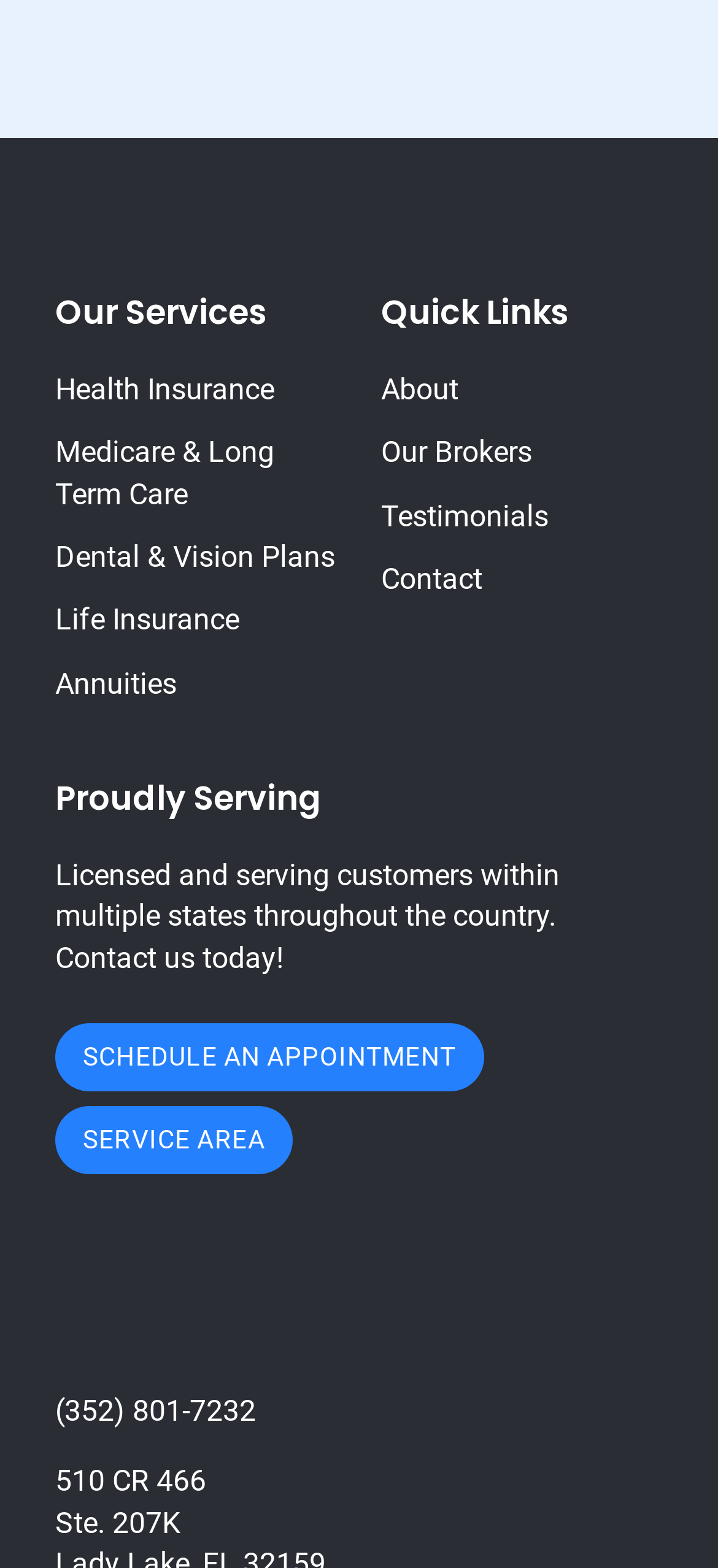Identify the bounding box coordinates for the UI element that matches this description: "Medicare & Long Term Care".

[0.077, 0.277, 0.382, 0.326]